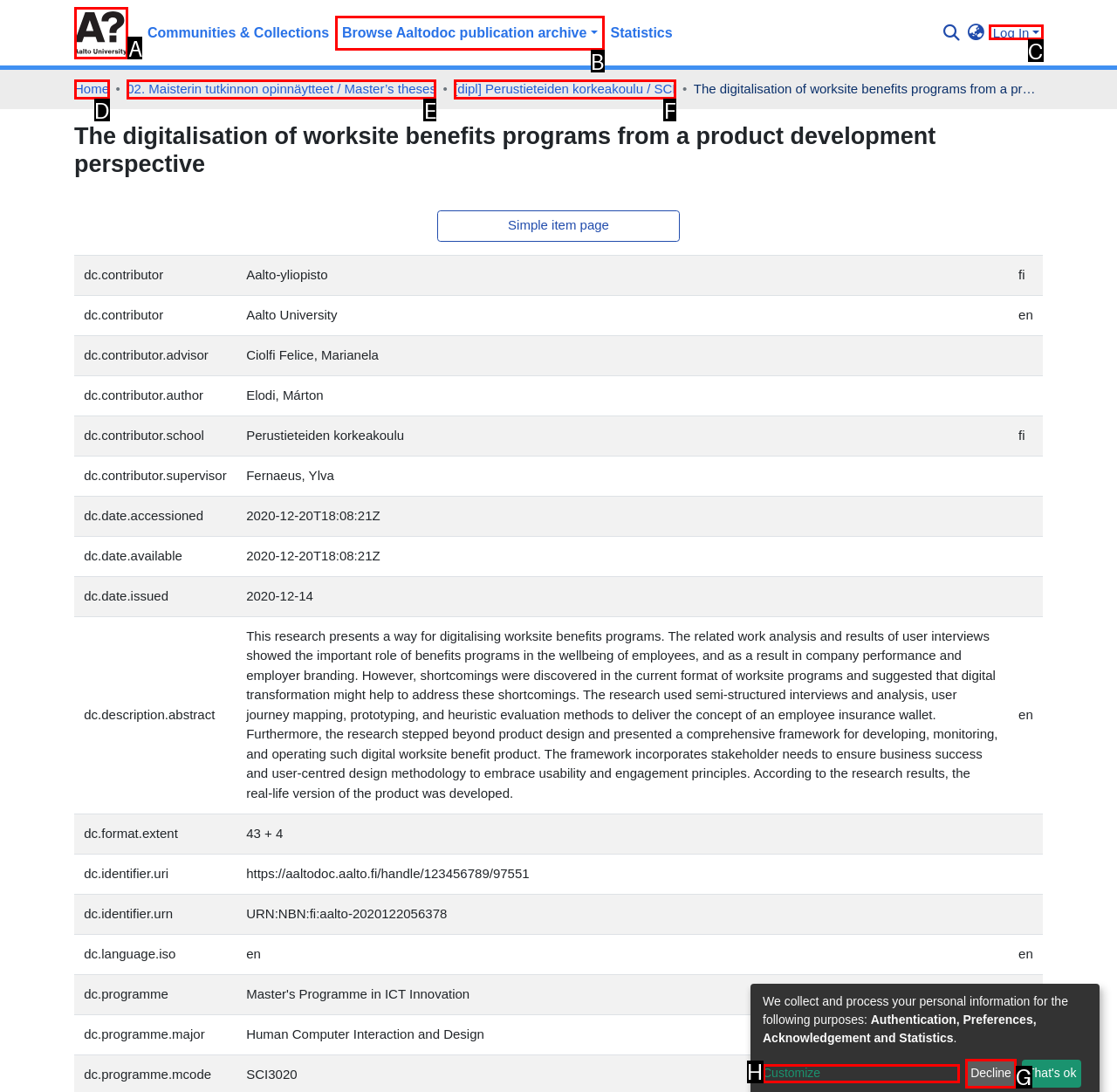Find the HTML element to click in order to complete this task: Browse Aaltodoc publication archive
Answer with the letter of the correct option.

B